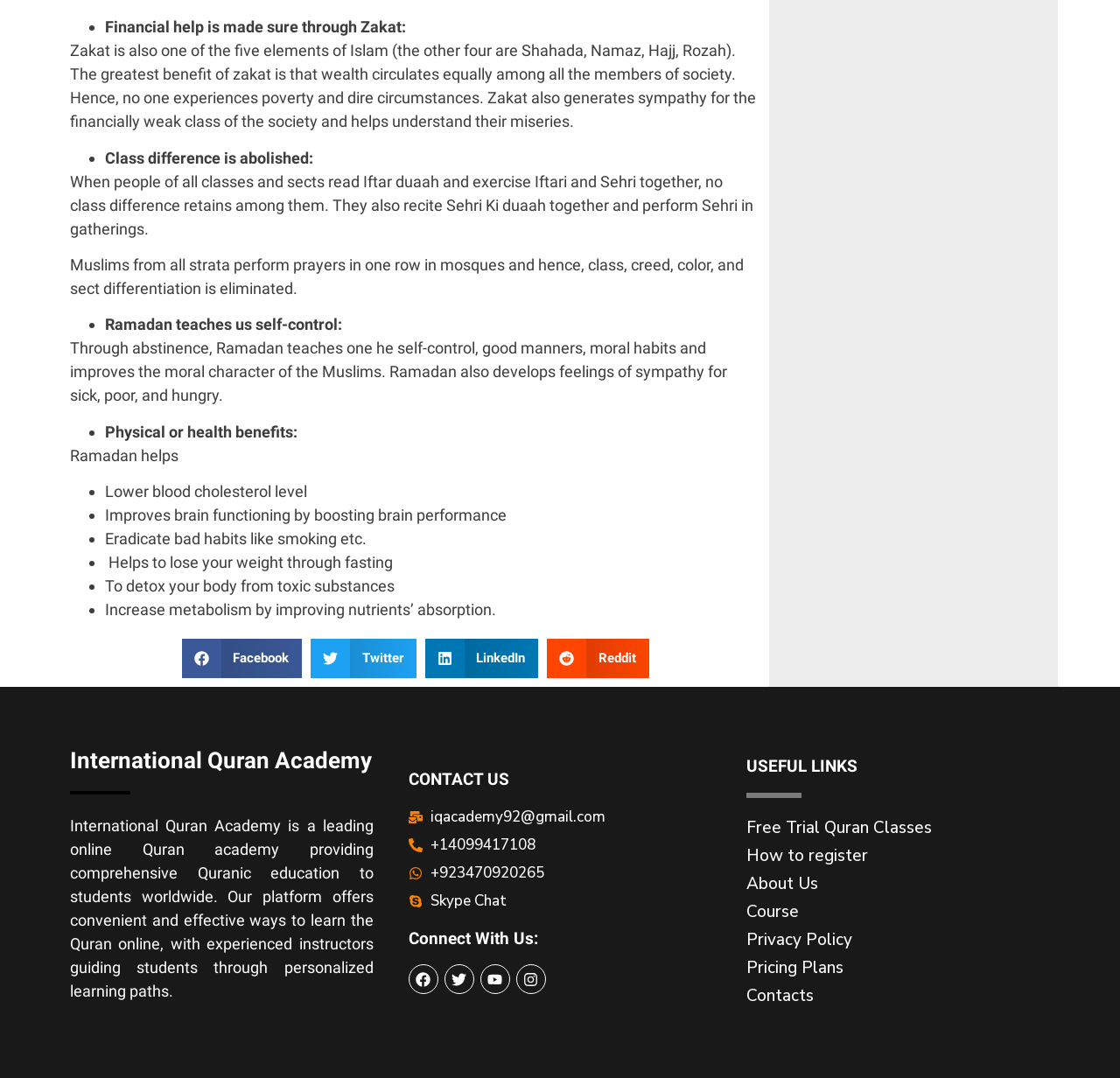Please determine the bounding box coordinates for the element that should be clicked to follow these instructions: "Connect with us on Twitter".

[0.397, 0.895, 0.423, 0.922]